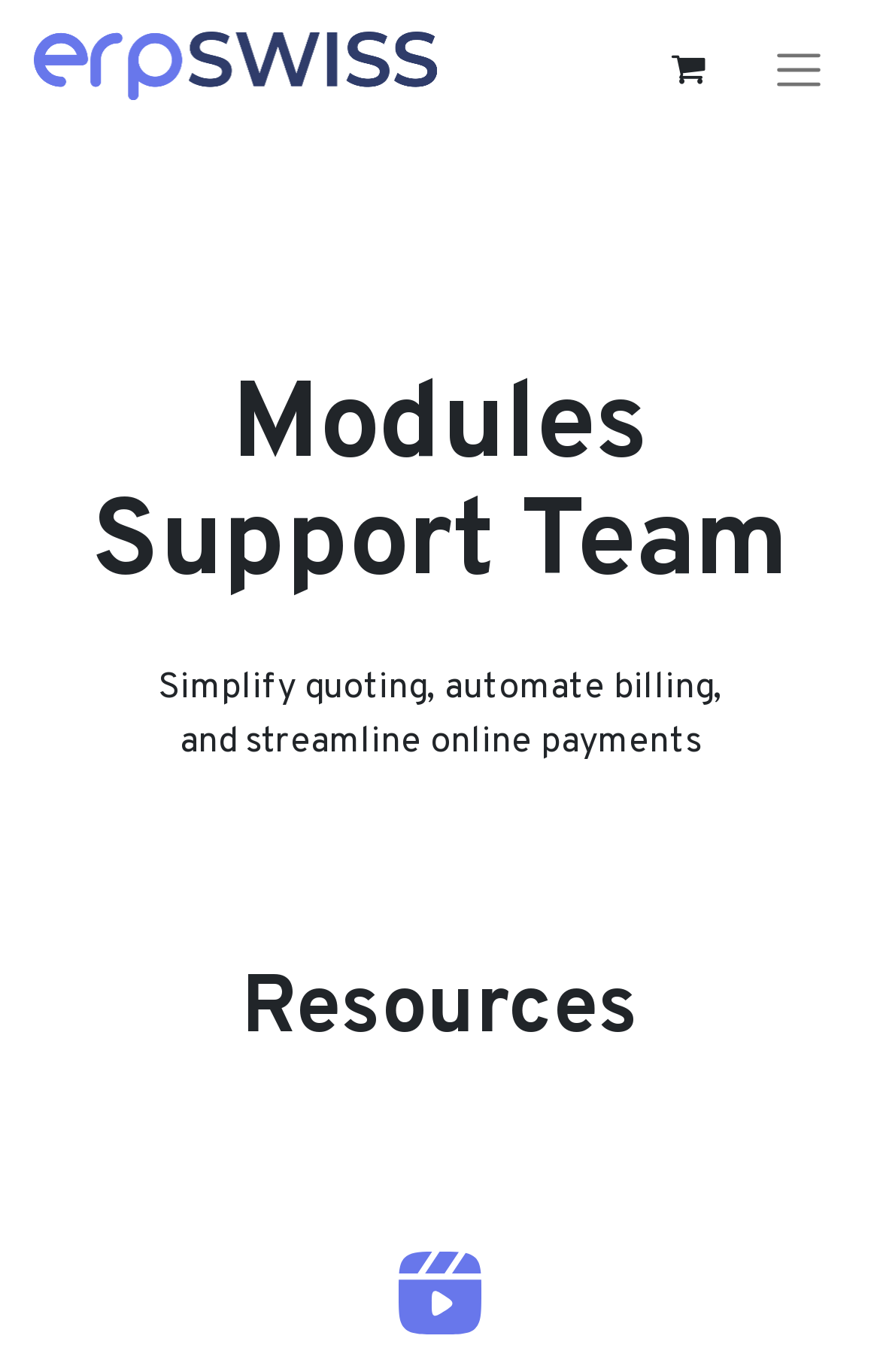Please give a concise answer to this question using a single word or phrase: 
What is the third heading on the webpage?

Resources